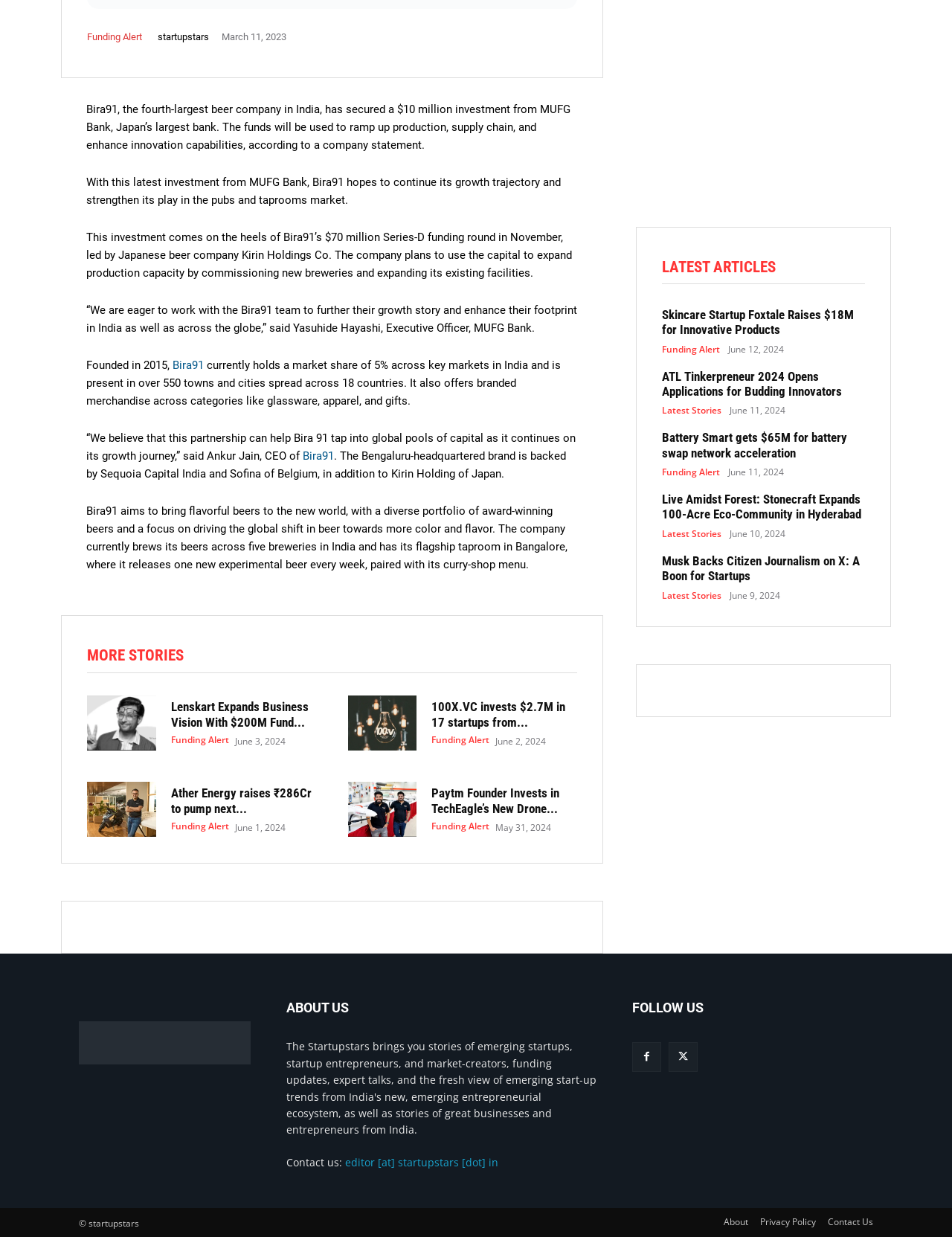For the following element description, predict the bounding box coordinates in the format (top-left x, top-left y, bottom-right x, bottom-right y). All values should be floating point numbers between 0 and 1. Description: Latest Stories

[0.696, 0.478, 0.758, 0.485]